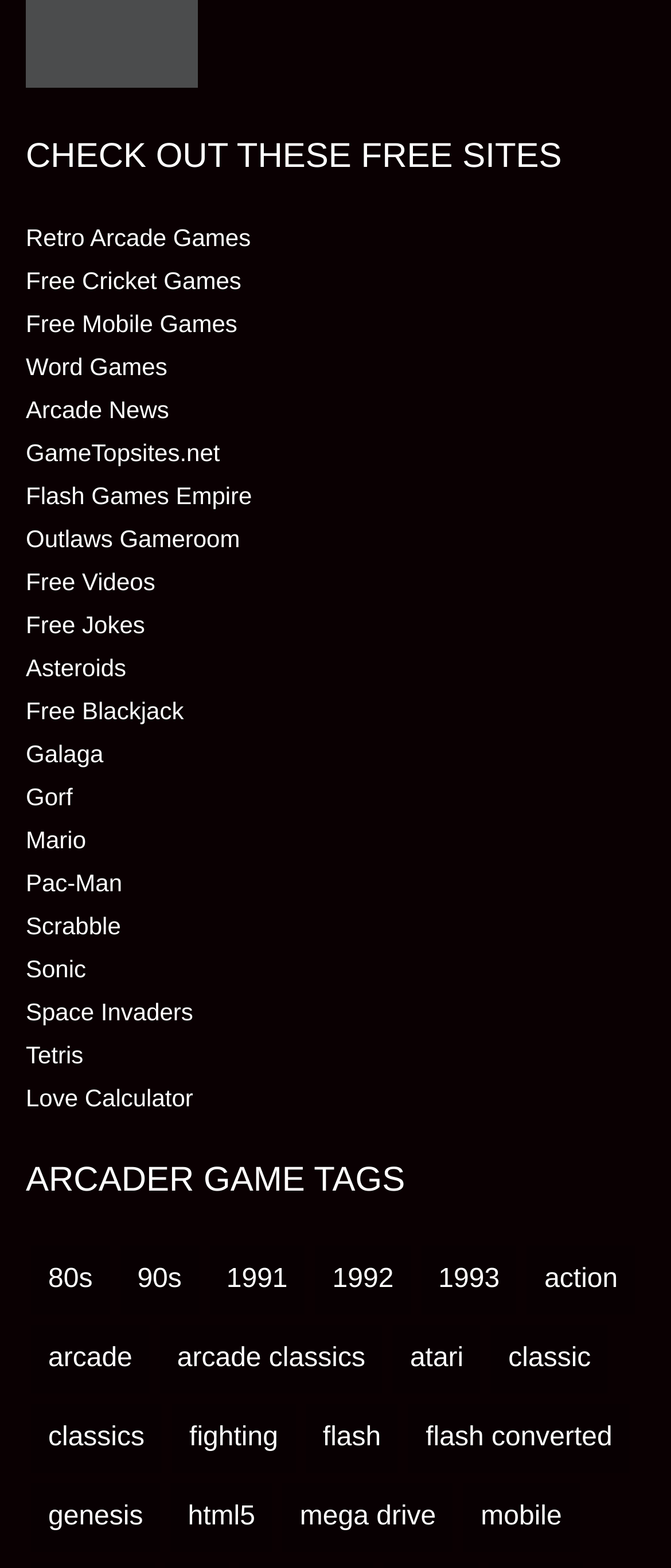What is the purpose of the 'GameTopsites.net' link?
Answer the question using a single word or phrase, according to the image.

To access a gaming website